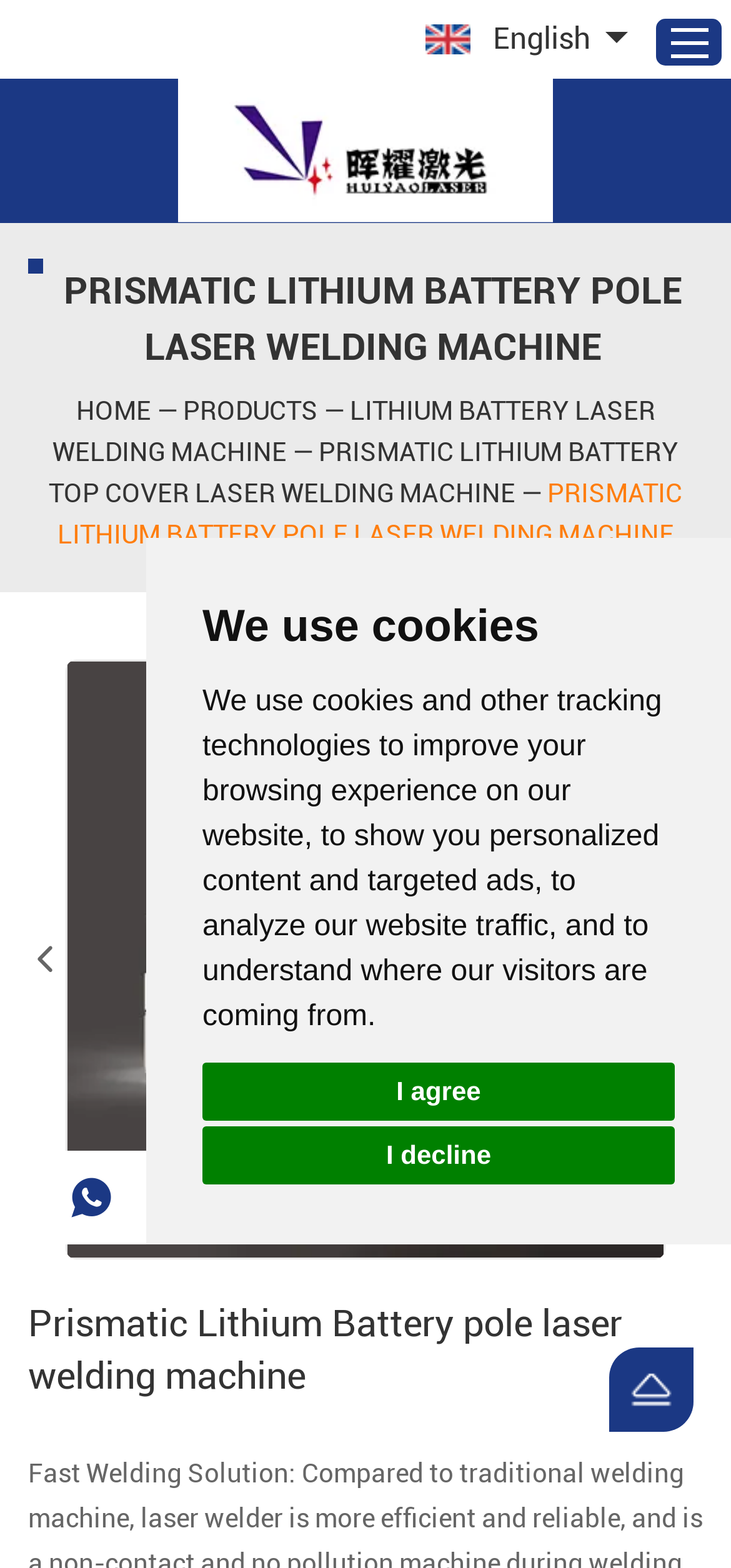Use a single word or phrase to answer the question: What is the purpose of the laser beam?

Adjusts power precisely